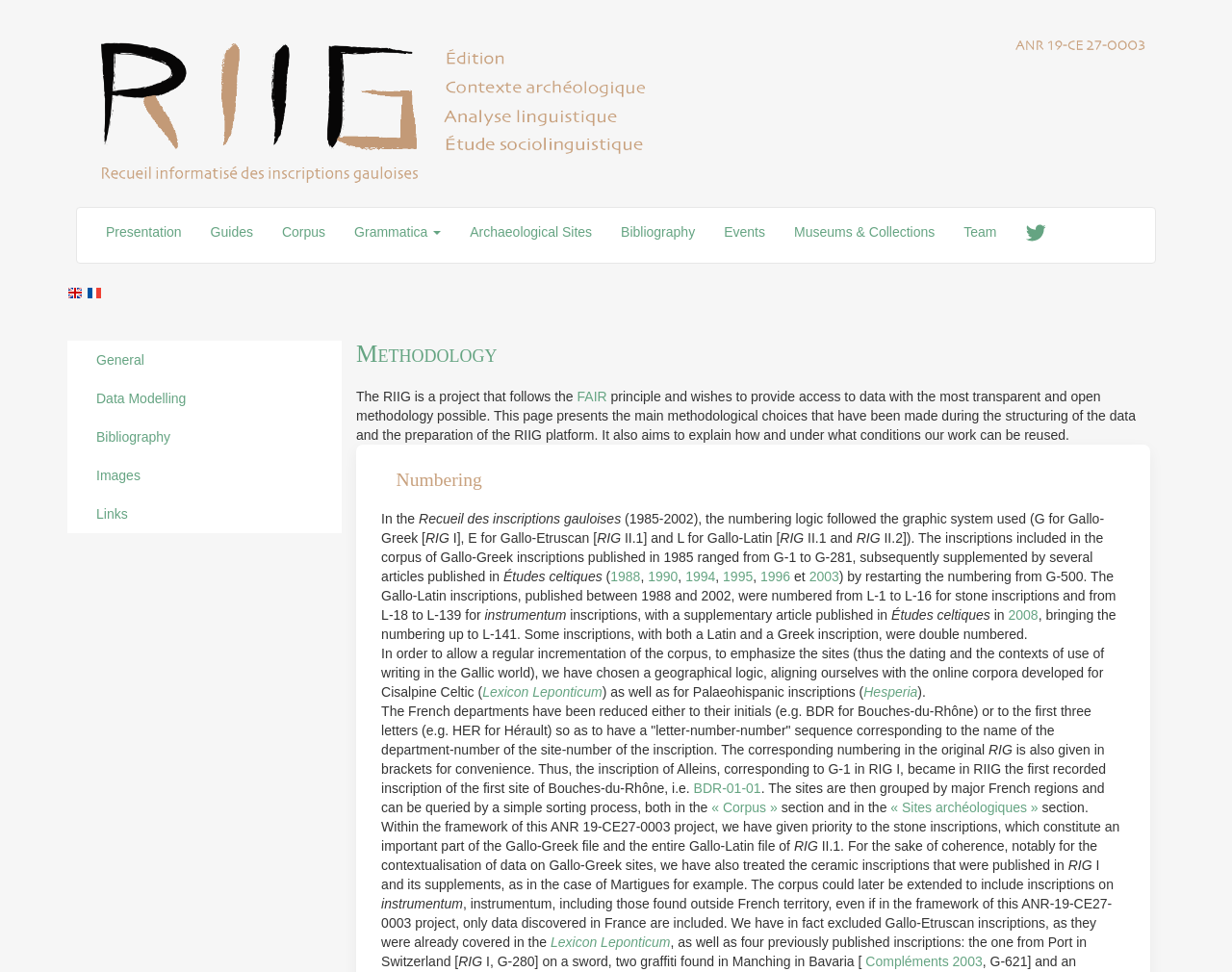How are the inscriptions numbered in the RIIG project?
Please provide a comprehensive answer to the question based on the webpage screenshot.

The inscriptions in the RIIG project are numbered using a geographical logic, which is explained in the methodology section of the webpage. This means that the inscriptions are numbered based on their location, with the French departments reduced to their initials or the first three letters.